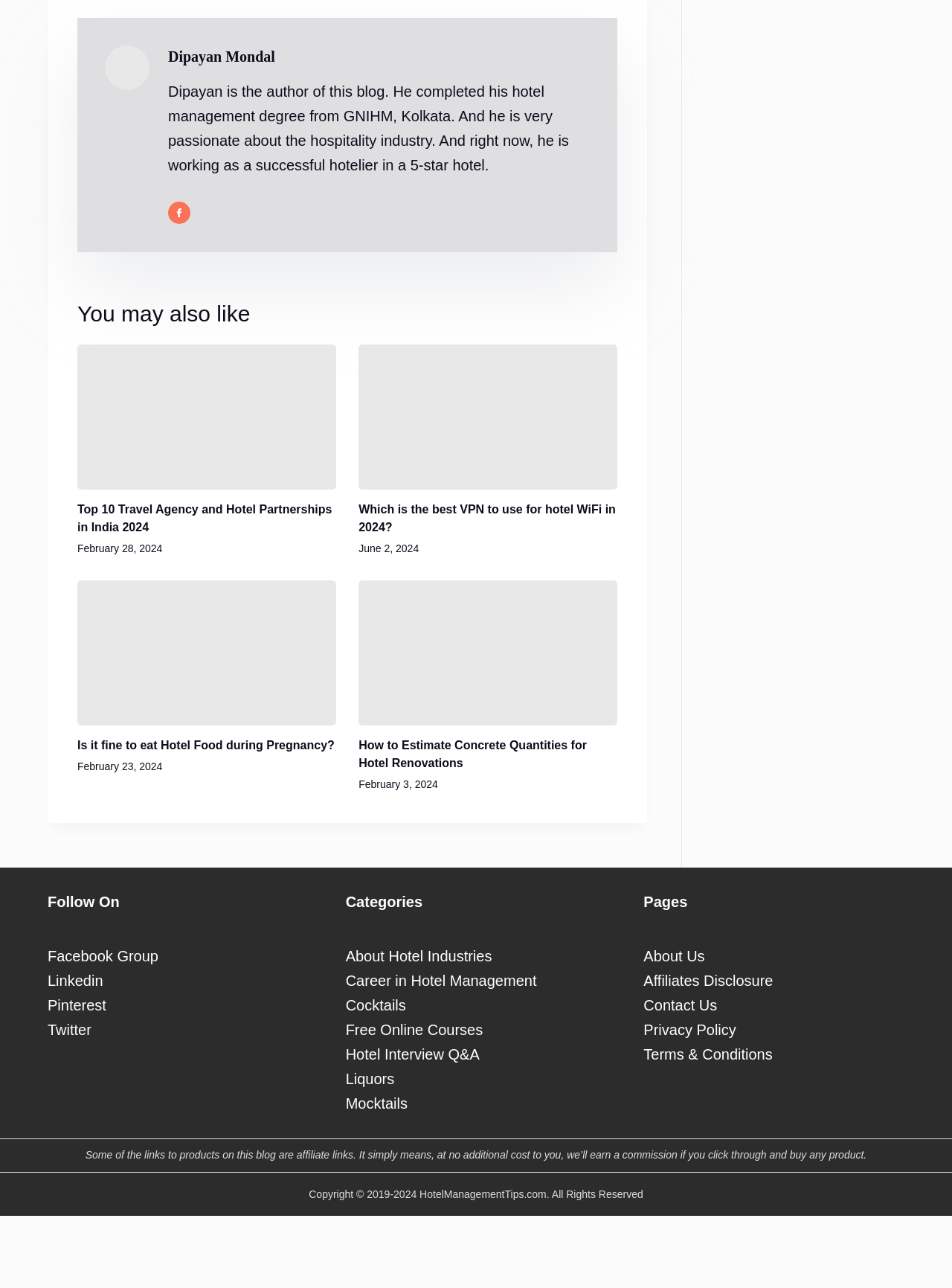Who is the author of this blog?
Refer to the image and provide a one-word or short phrase answer.

Dipayan Mondal